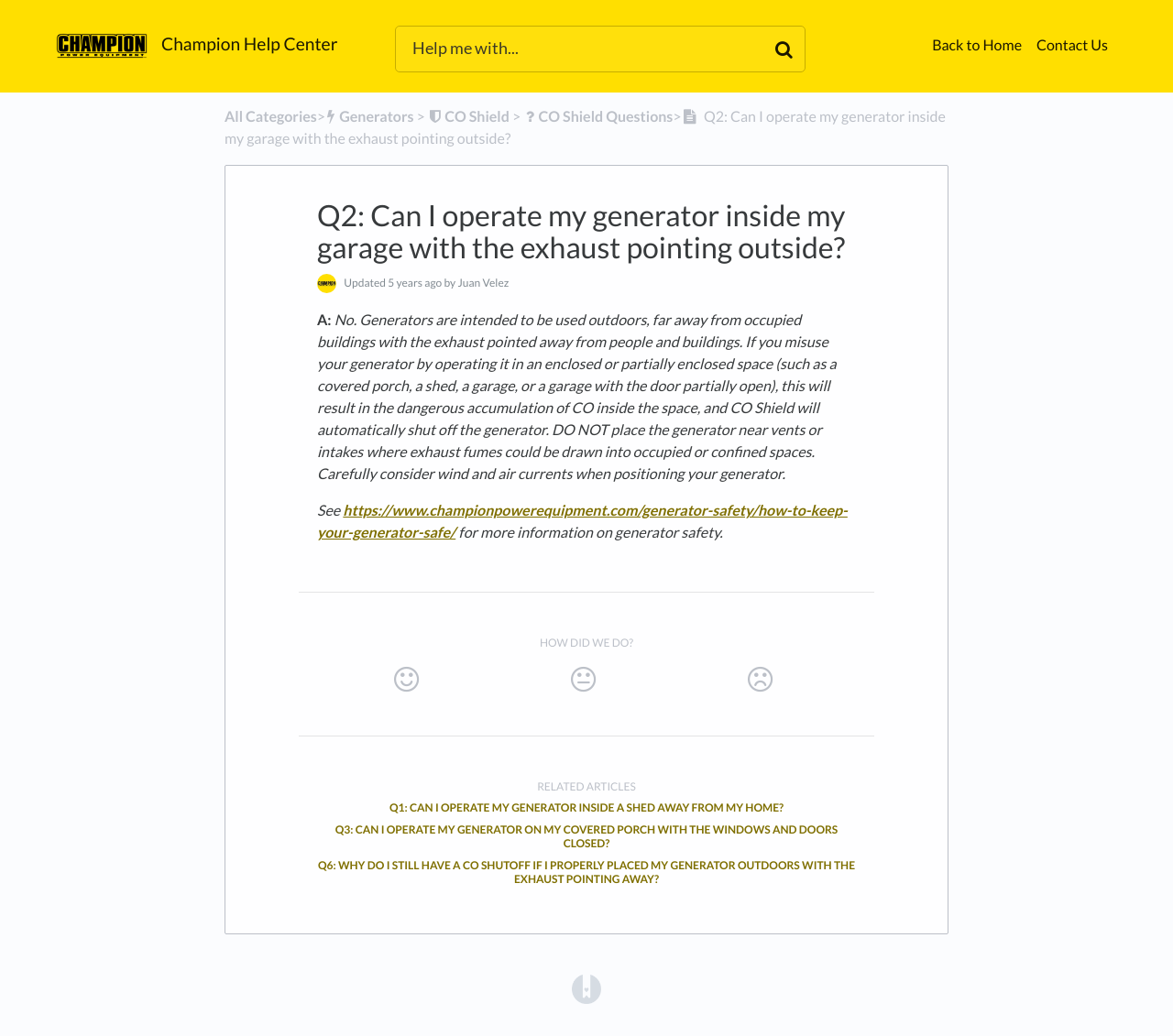Using the provided element description, identify the bounding box coordinates as (top-left x, top-left y, bottom-right x, bottom-right y). Ensure all values are between 0 and 1. Description: Contact Us

[0.884, 0.028, 0.945, 0.061]